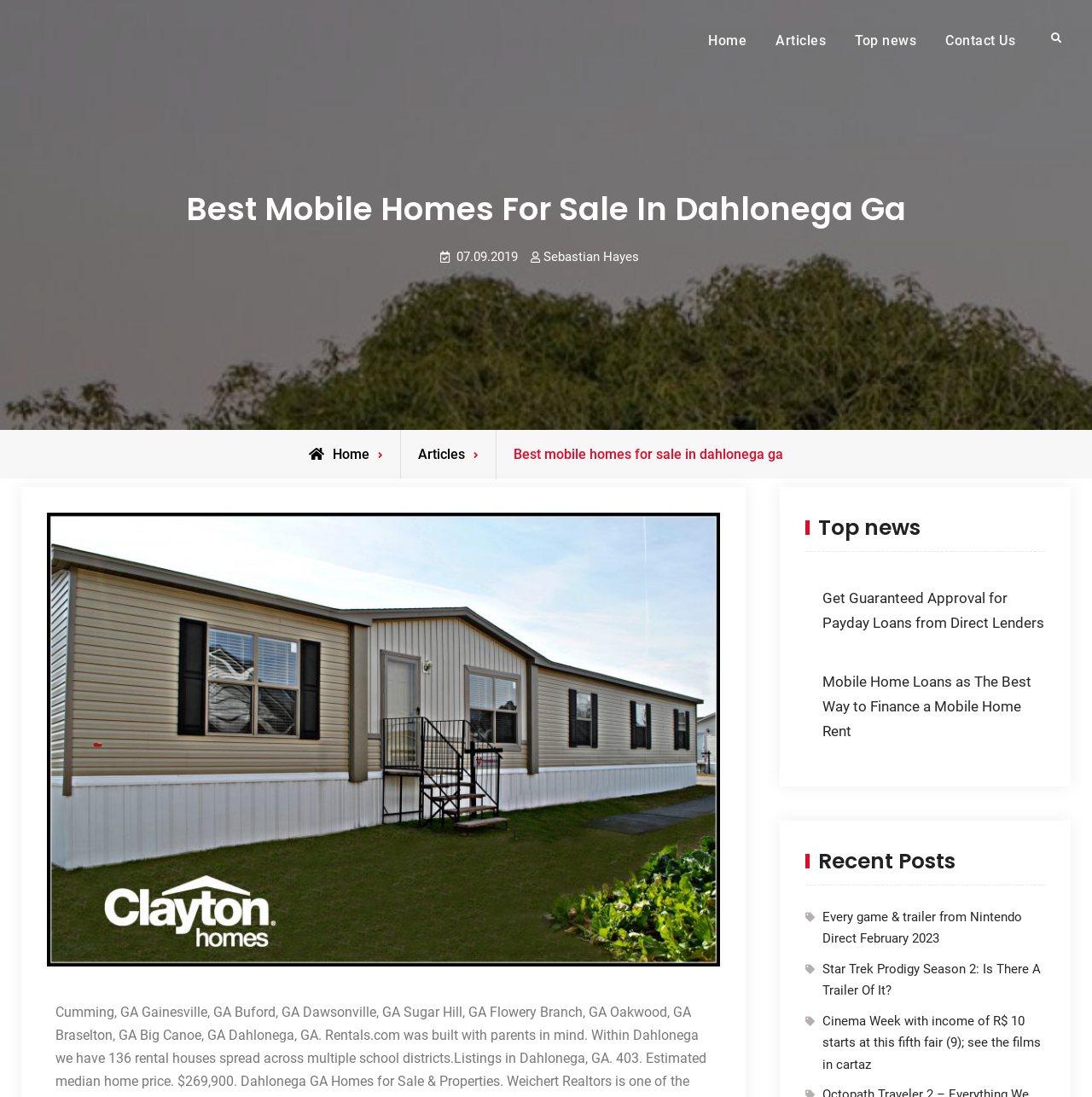Give a complete and precise description of the webpage's appearance.

This webpage appears to be a blog or news website focused on mobile homes for sale in Dahlonega, GA. At the top, there is a navigation menu with links to "Home", "Articles", "Top news", and "Contact Us". To the right of the navigation menu, there is a search icon. 

Below the navigation menu, there is a large heading that reads "Best Mobile Homes For Sale In Dahlonega Ga". Underneath this heading, there is a link to a date "07.09.2019" and an author's name "Sebastian Hayes". 

On the left side of the page, there is a breadcrumbs section that shows the current page's location within the website's hierarchy. It starts with "Home" and ends with "Best mobile homes for sale in dahlonega ga". 

The main content of the page is divided into three sections. The first section is titled "Top news" and contains three links to news articles. The second section is titled "Recent Posts" and contains three more links to news articles. These articles seem to be unrelated to mobile homes and cover various topics such as payday loans, Nintendo Direct, Star Trek Prodigy, and Cinema Week.